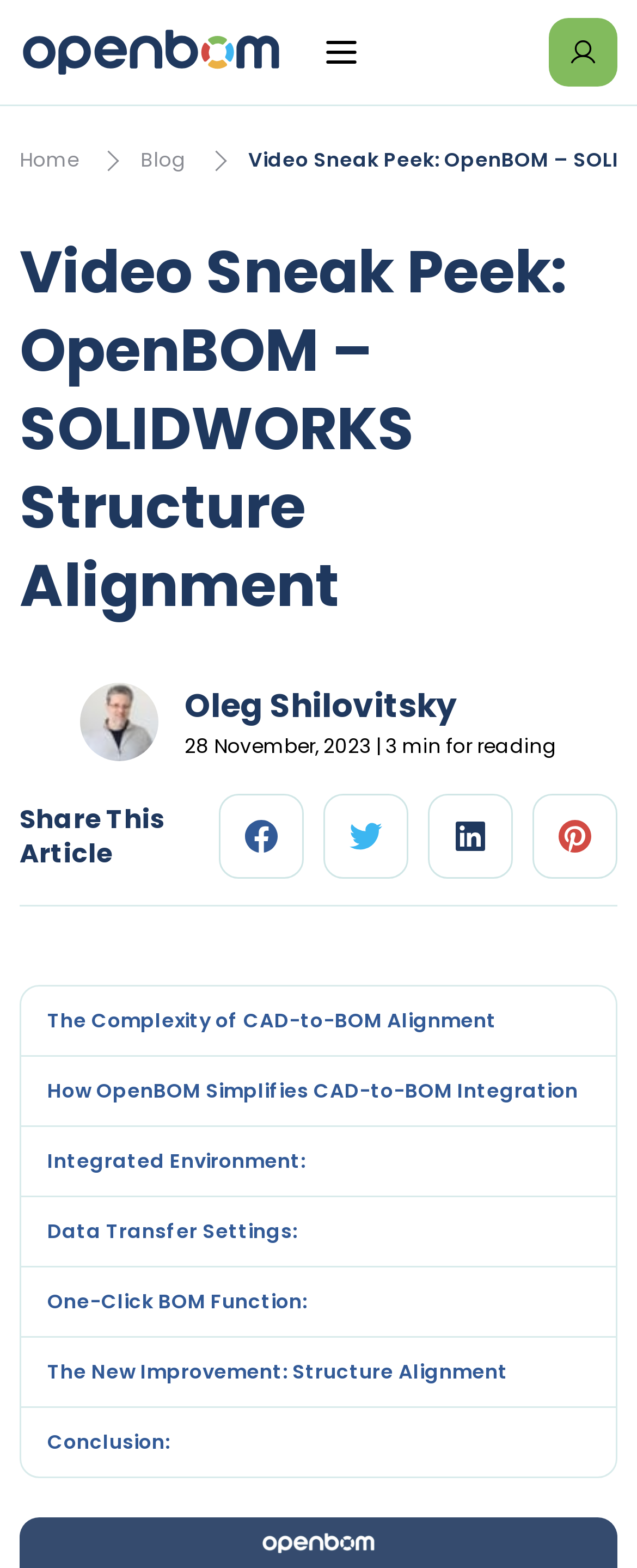Locate the UI element described by One-Click BOM Function: and provide its bounding box coordinates. Use the format (top-left x, top-left y, bottom-right x, bottom-right y) with all values as floating point numbers between 0 and 1.

[0.074, 0.821, 0.49, 0.839]